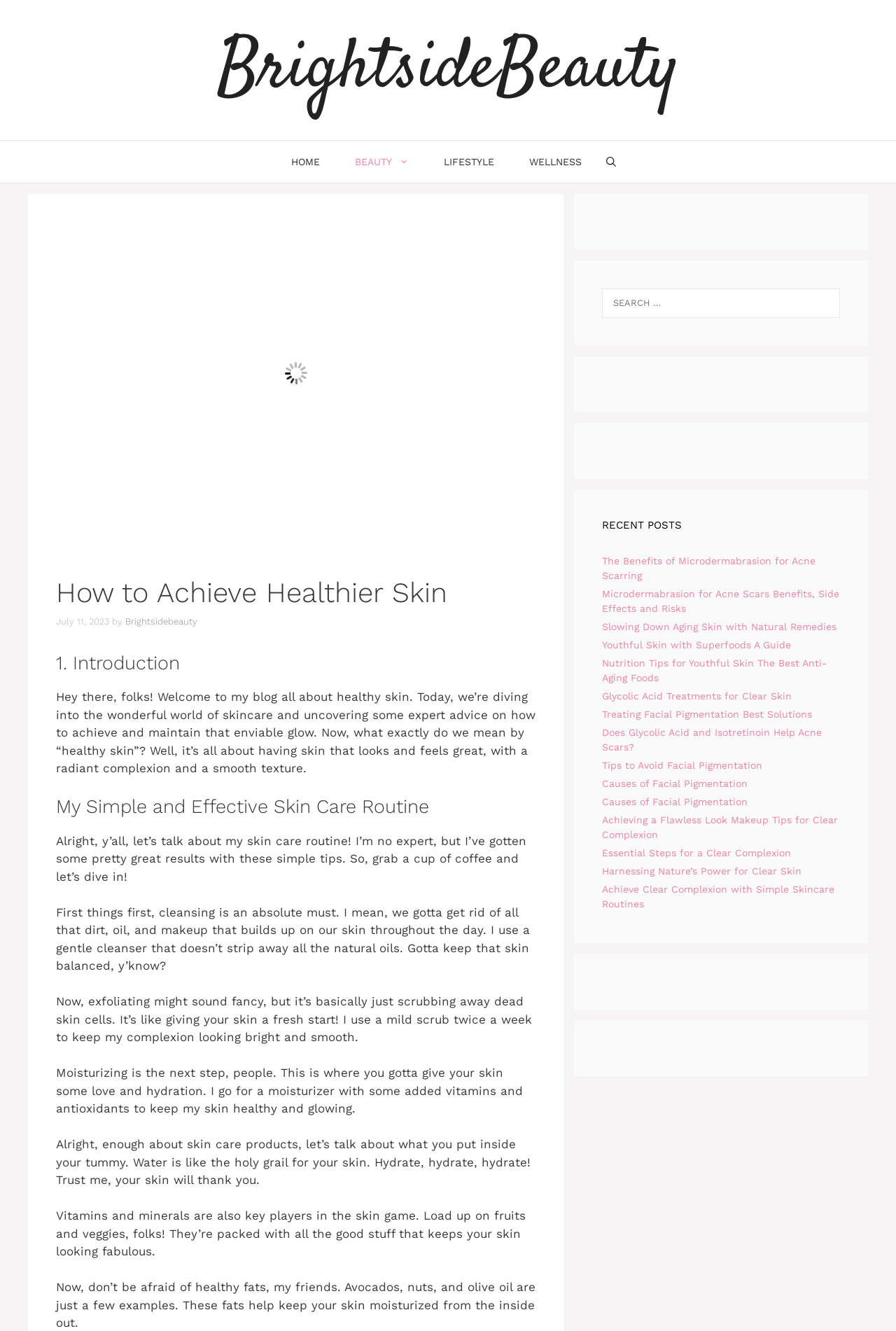What is the name of the website?
Please answer the question with a detailed response using the information from the screenshot.

The name of the website can be found in the banner section at the top of the webpage, which contains a link with the text 'BrightsideBeauty'.